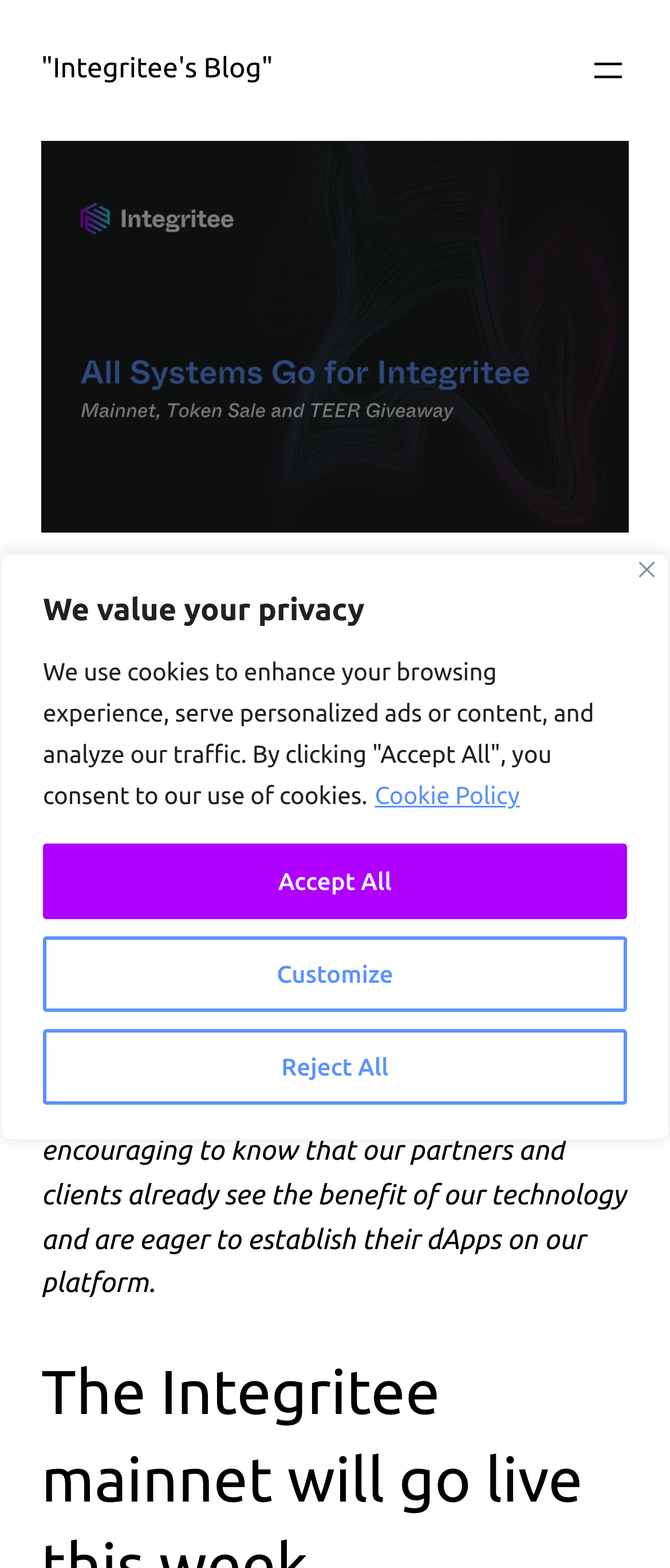Determine the bounding box coordinates of the region that needs to be clicked to achieve the task: "Open the menu".

[0.877, 0.032, 0.938, 0.058]